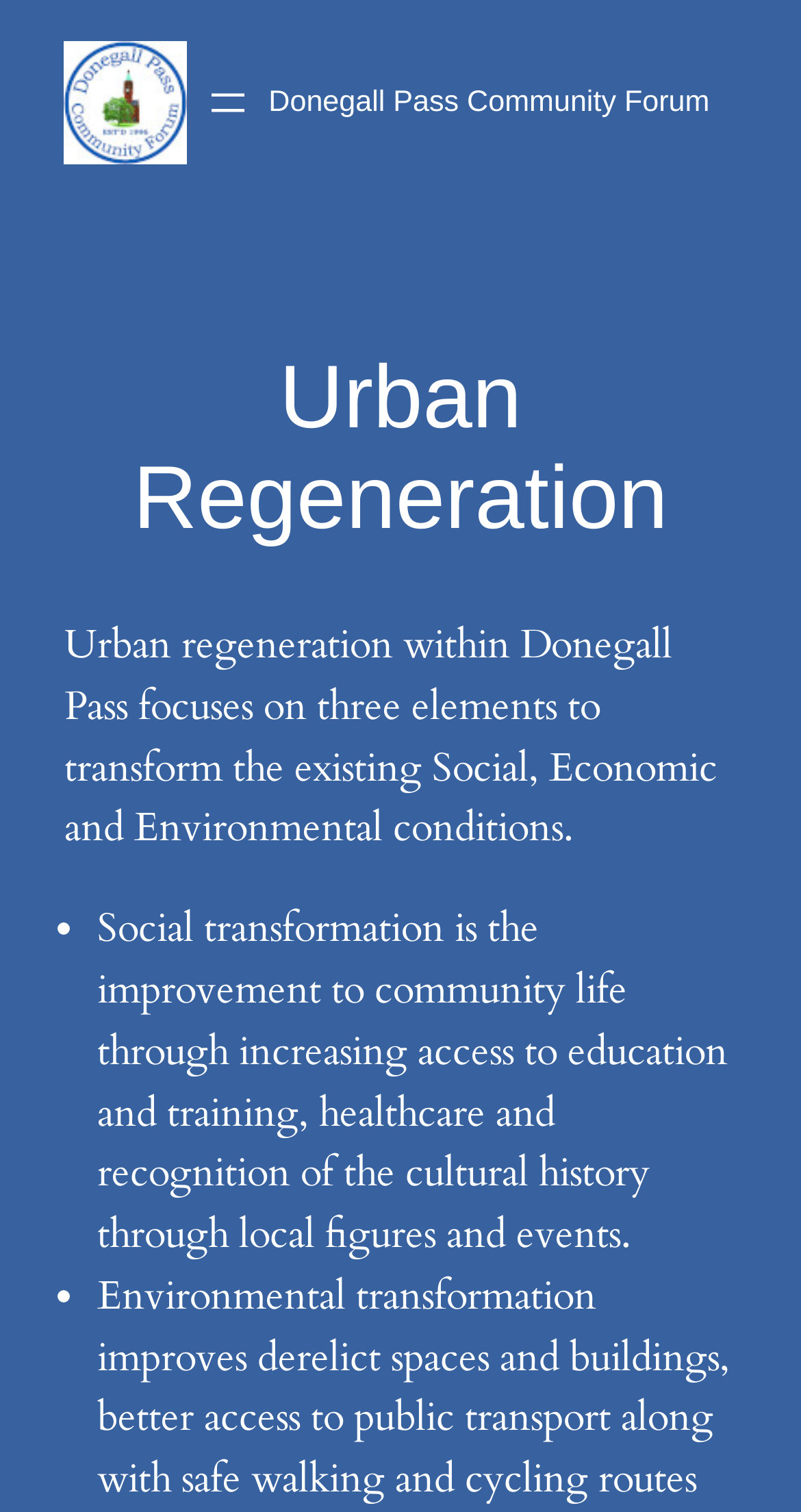Answer the question in a single word or phrase:
How many elements of transformation are mentioned on the webpage?

Three